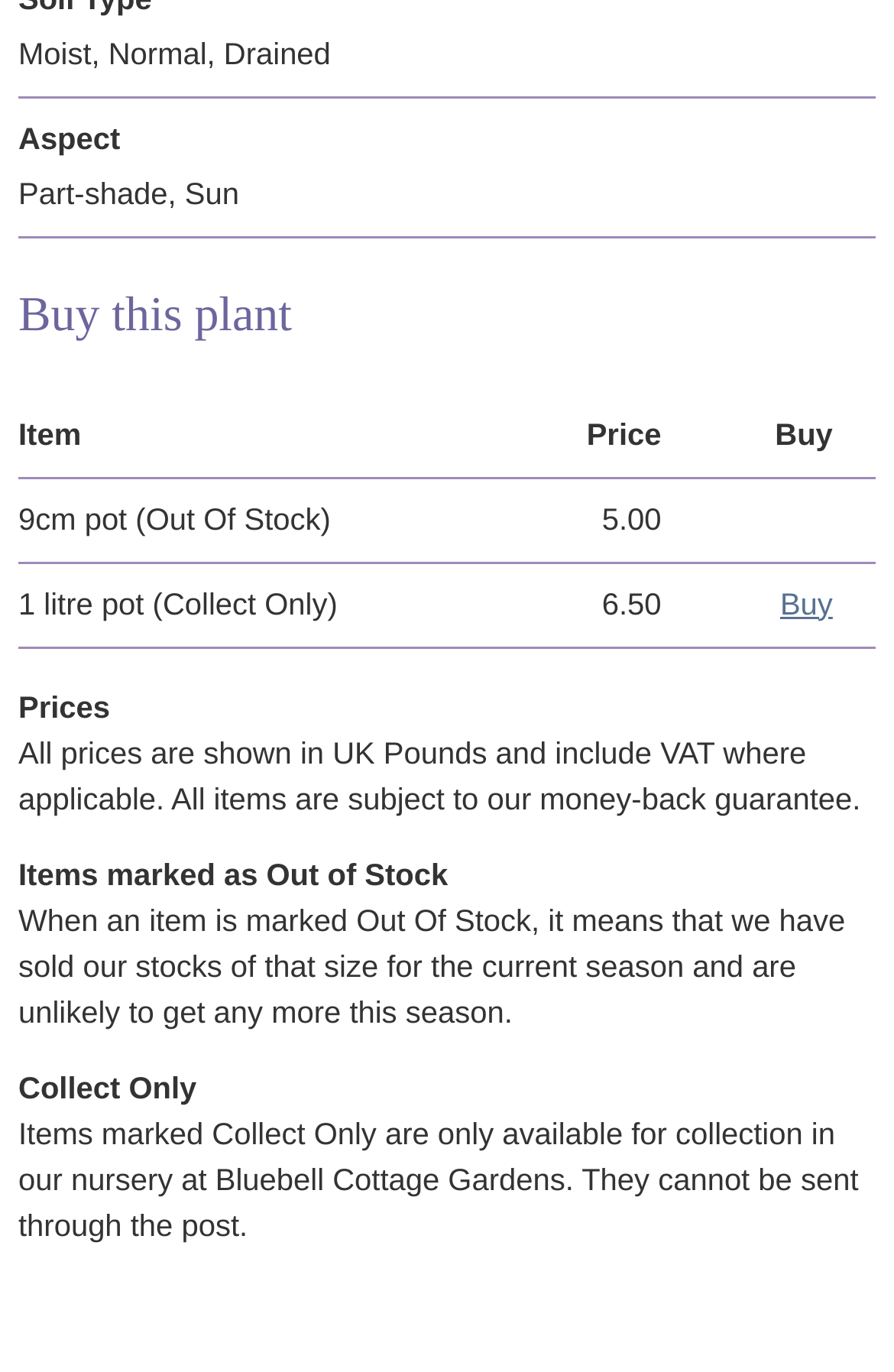Identify the bounding box for the described UI element. Provide the coordinates in (top-left x, top-left y, bottom-right x, bottom-right y) format with values ranging from 0 to 1: Buy

[0.873, 0.427, 0.931, 0.452]